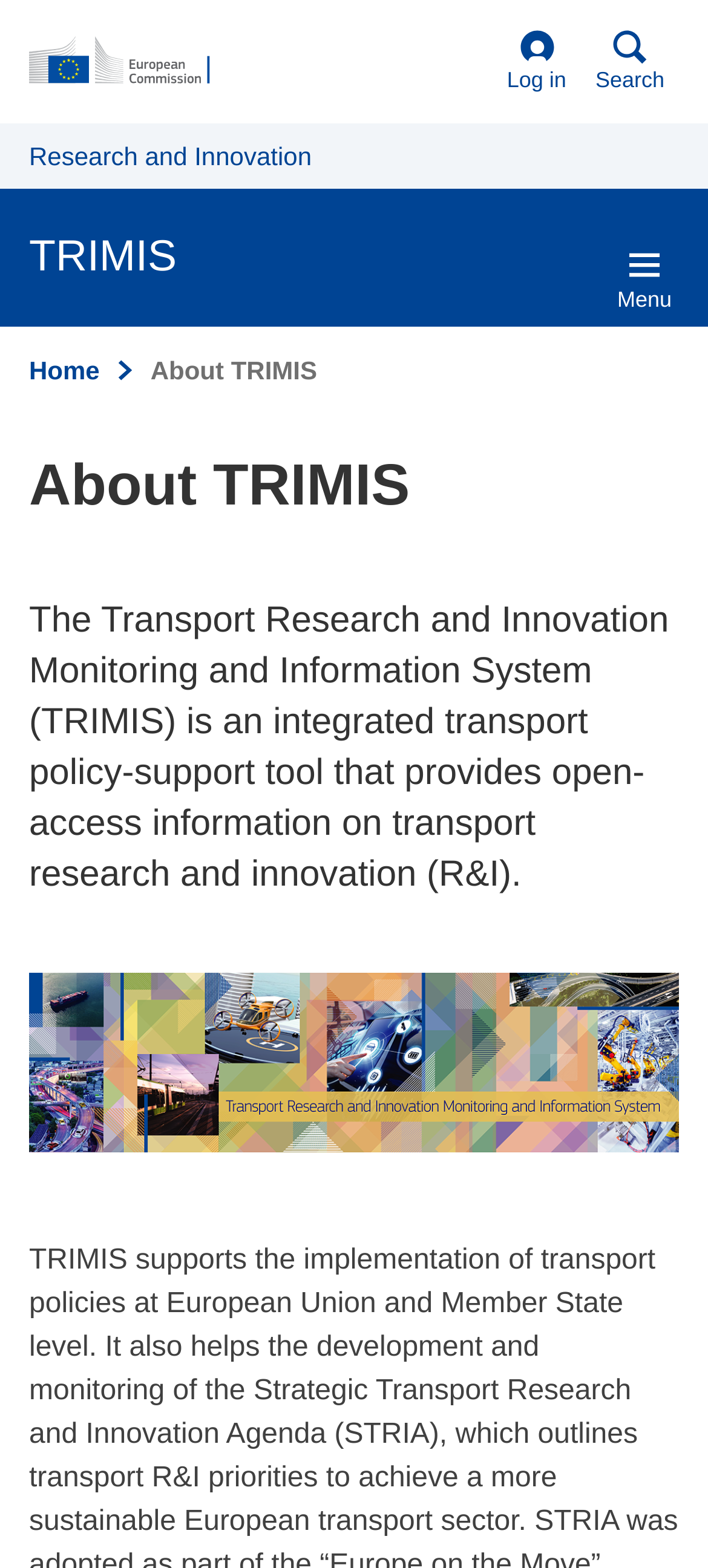Find and provide the bounding box coordinates for the UI element described here: "Research and Innovation". The coordinates should be given as four float numbers between 0 and 1: [left, top, right, bottom].

[0.041, 0.09, 0.44, 0.109]